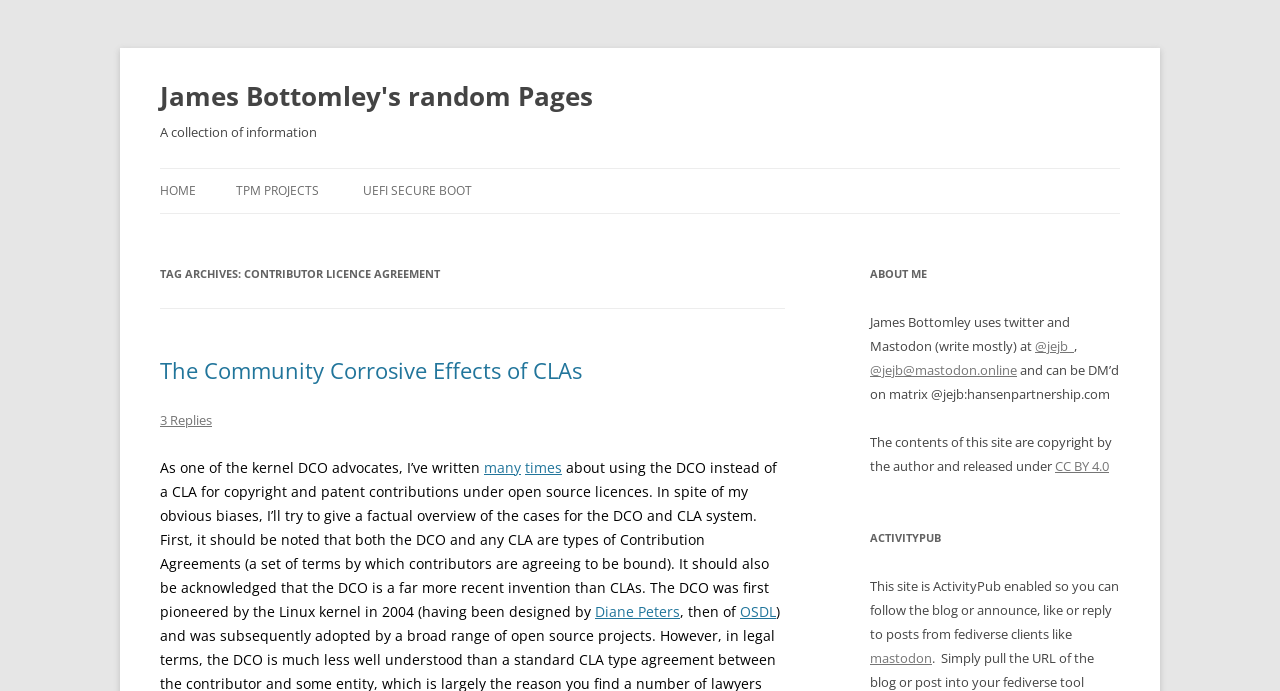Locate the bounding box coordinates of the clickable region necessary to complete the following instruction: "follow on mastodon". Provide the coordinates in the format of four float numbers between 0 and 1, i.e., [left, top, right, bottom].

[0.68, 0.94, 0.728, 0.966]